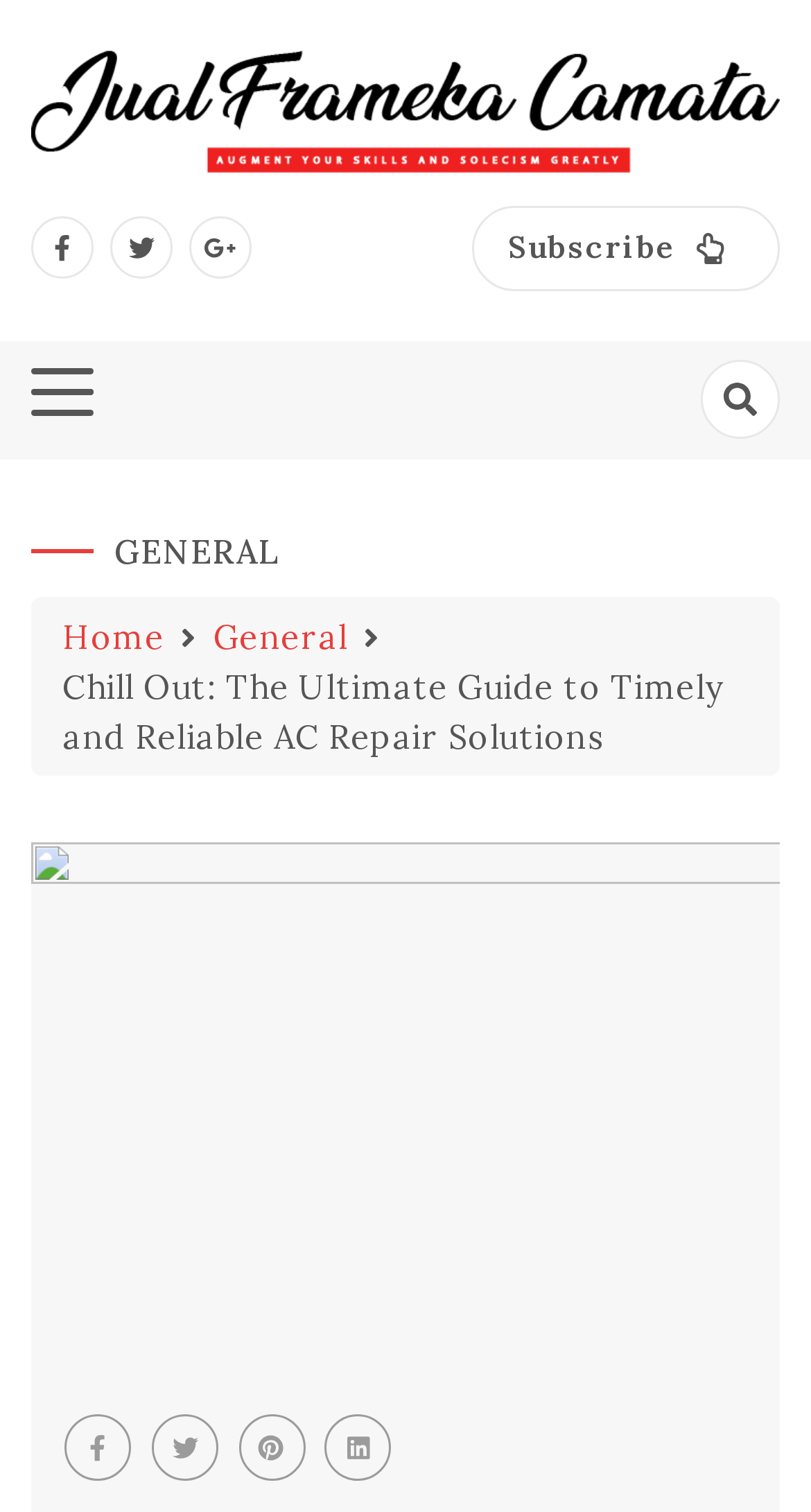Identify the bounding box for the element characterized by the following description: "parent_node: Home".

[0.038, 0.244, 0.115, 0.285]